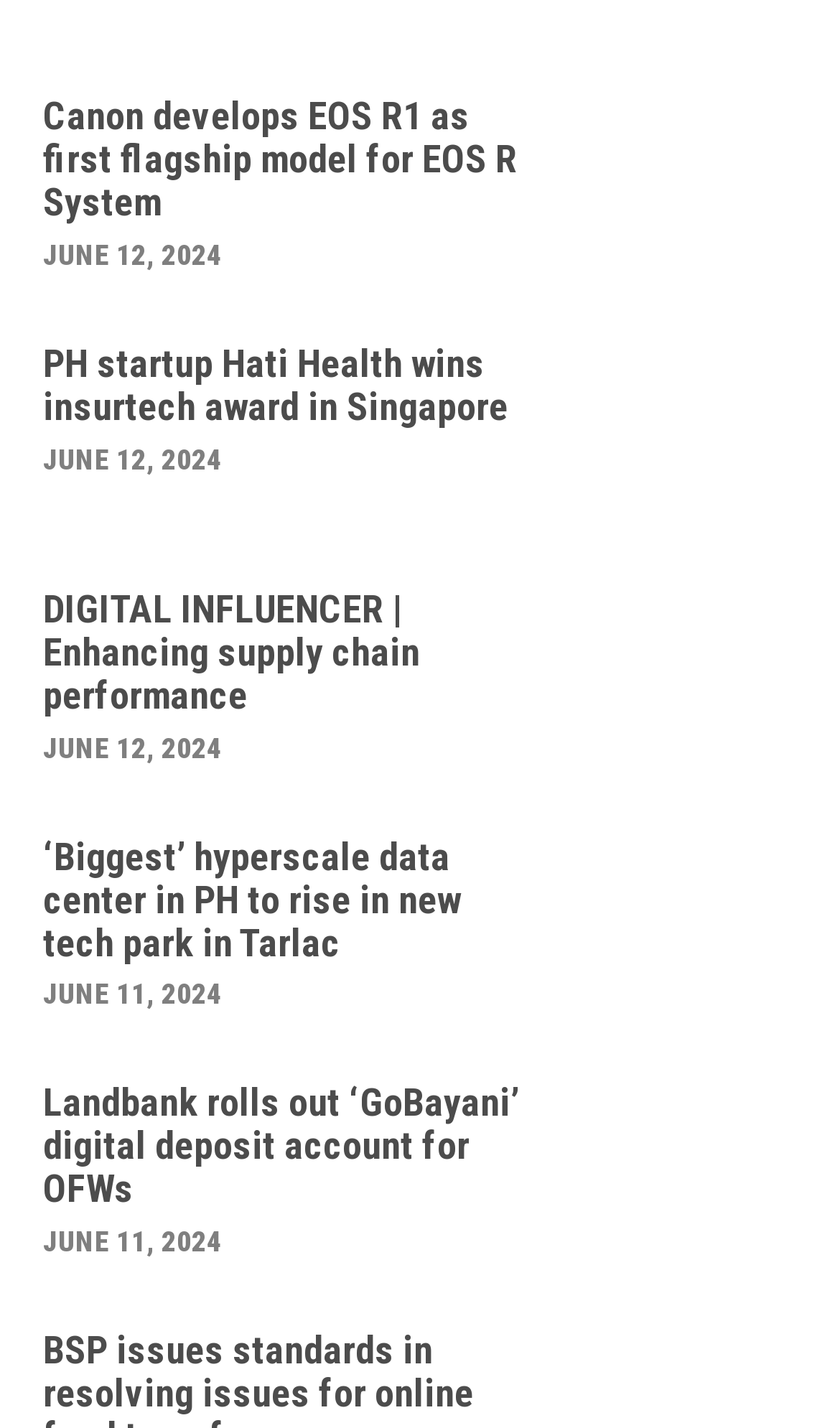Please identify the bounding box coordinates of the area I need to click to accomplish the following instruction: "Check out Landbank's digital deposit account for OFWs".

[0.668, 0.752, 0.885, 0.879]